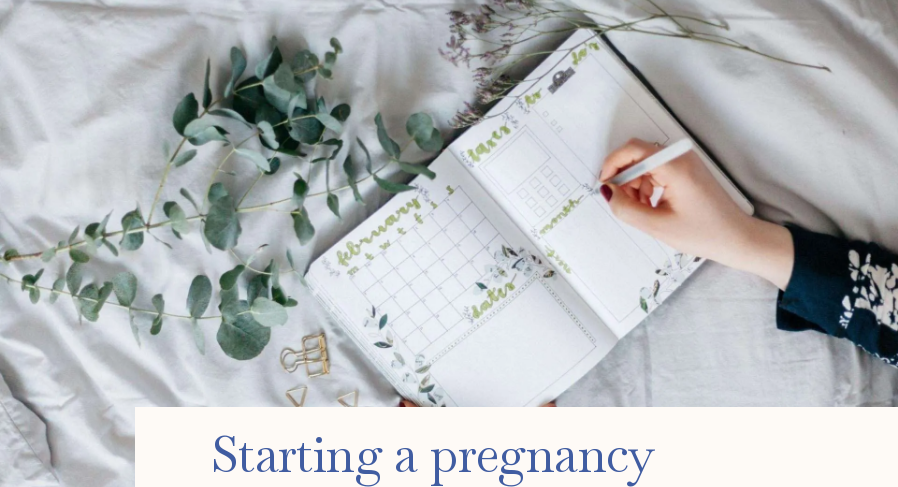What is the atmosphere of the scene?
Please use the visual content to give a single word or phrase answer.

Serene